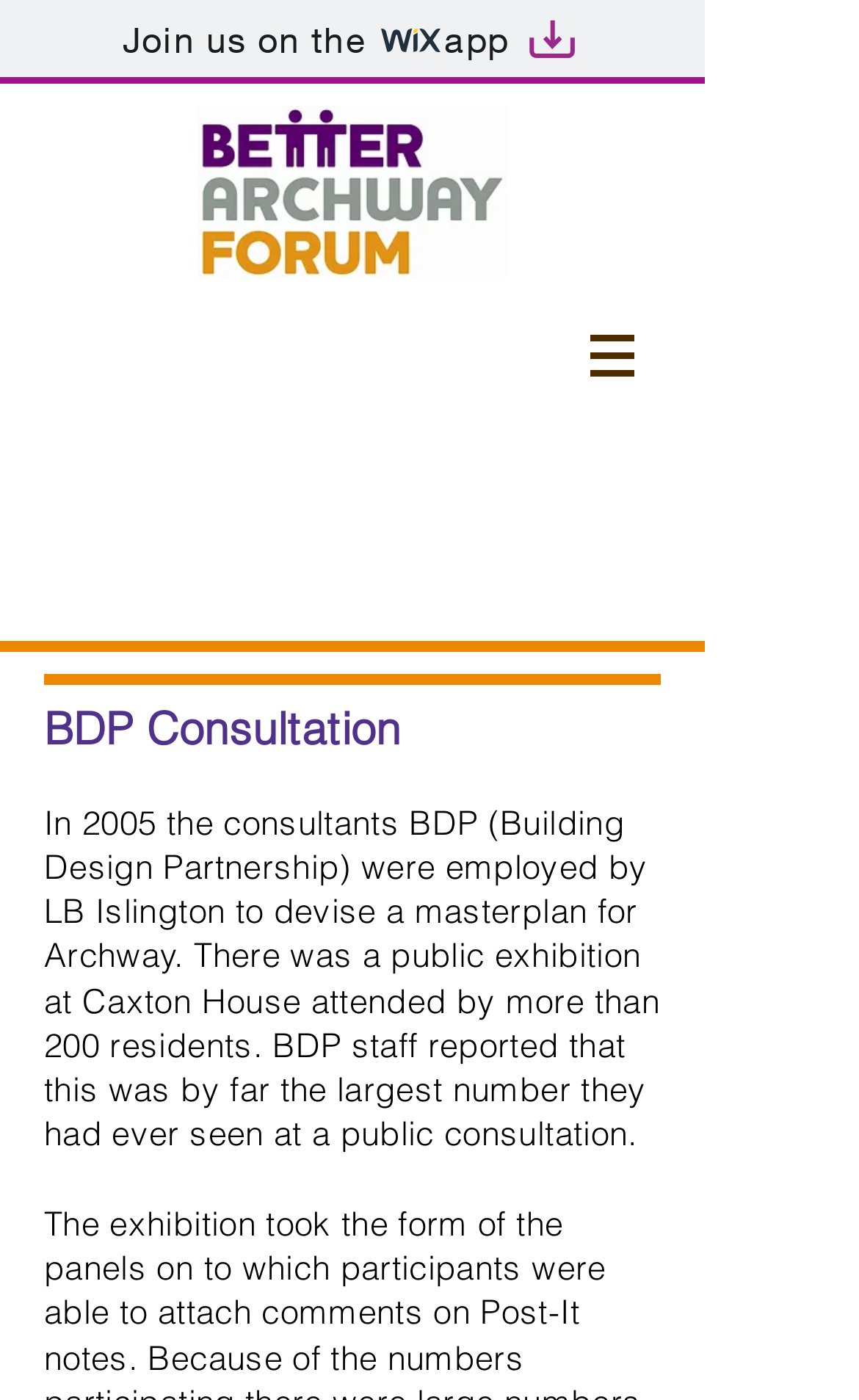How many residents attended the public exhibition at Caxton House?
Refer to the screenshot and deliver a thorough answer to the question presented.

The text on the webpage states that 'BDP staff reported that this was by far the largest number they had ever seen at a public consultation.' and 'more than 200 residents' attended the exhibition, so we can answer the question.